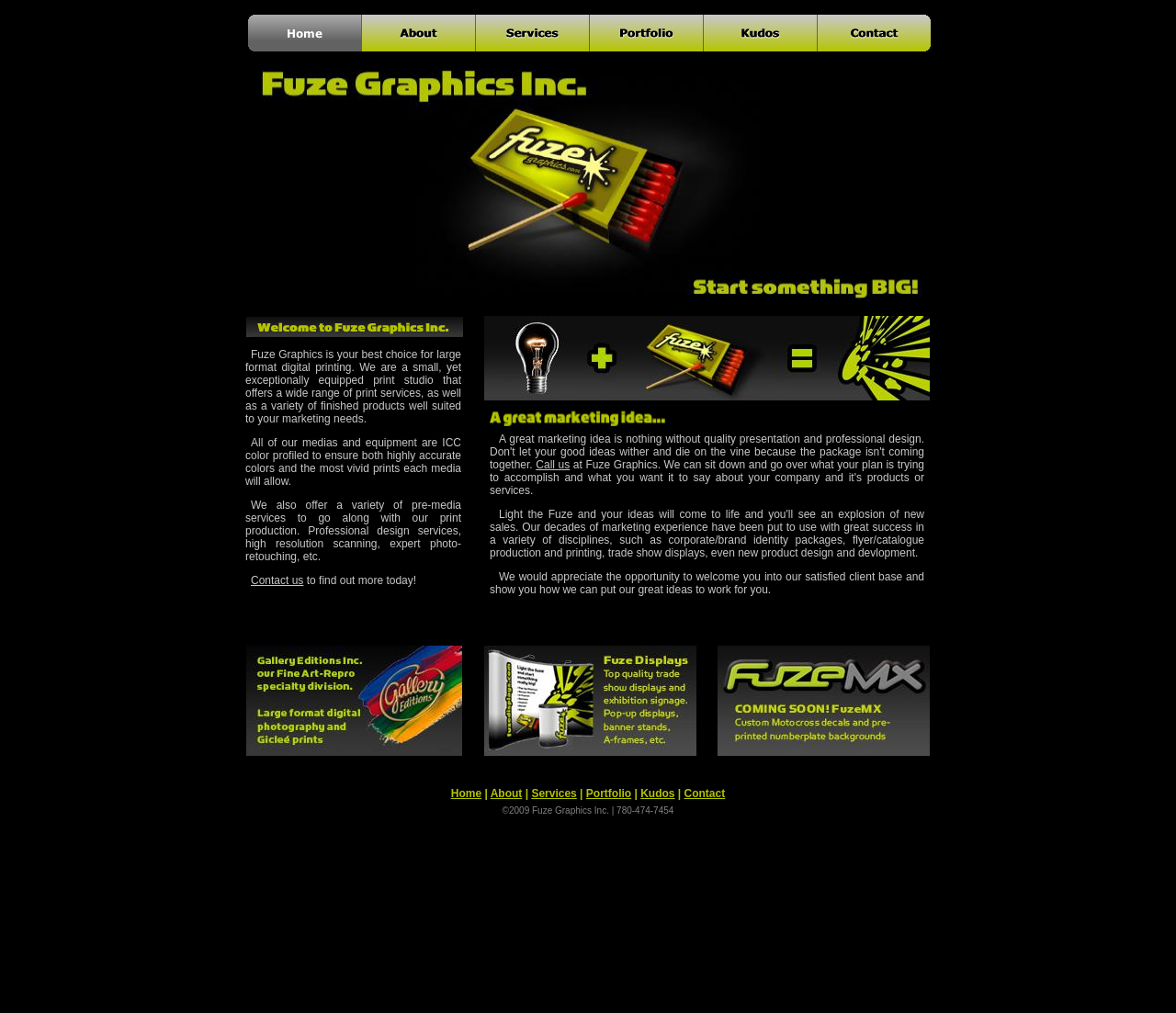What services does the company offer?
Please use the image to provide a one-word or short phrase answer.

Print services and design